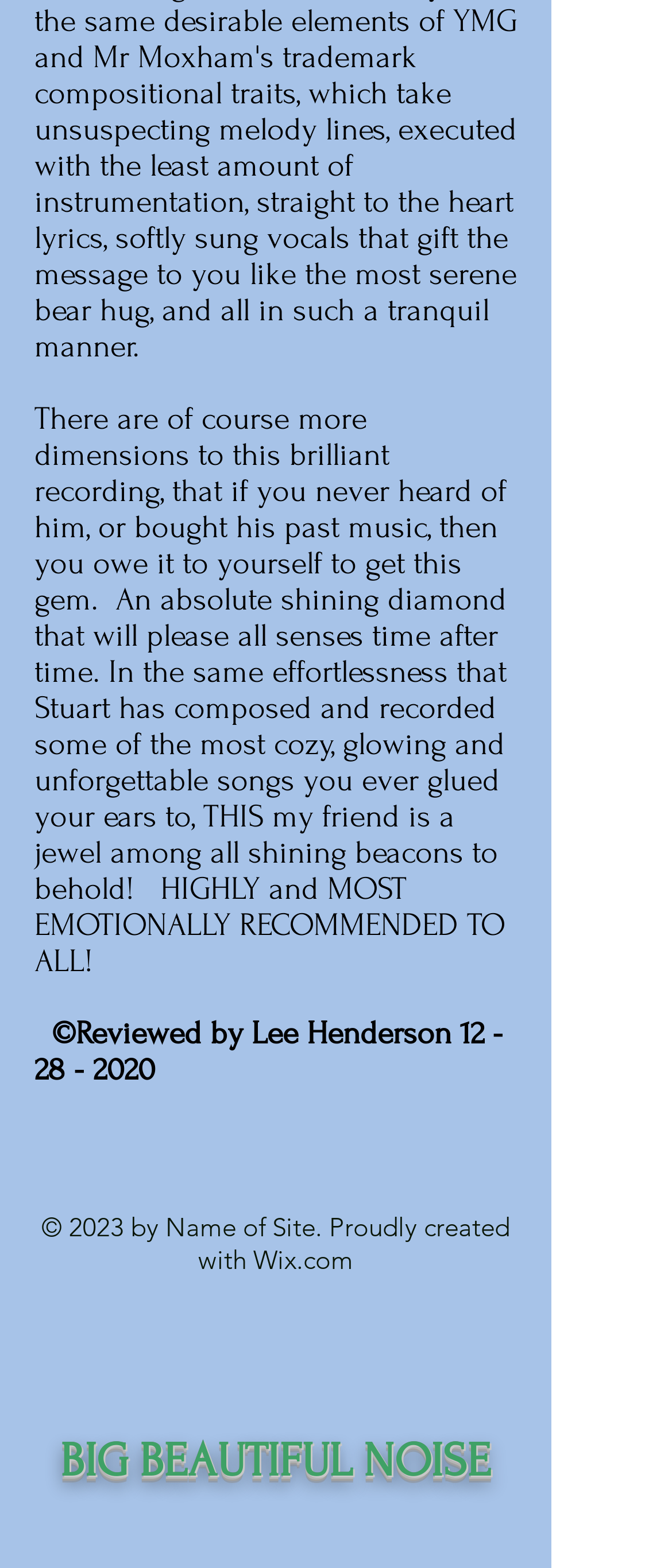What is the title of the album being reviewed?
Please provide a comprehensive answer based on the contents of the image.

The title of the album being reviewed is mentioned in the link element with text 'BIG BEAUTIFUL NOISE' and bounding box coordinates [0.09, 0.915, 0.731, 0.949]